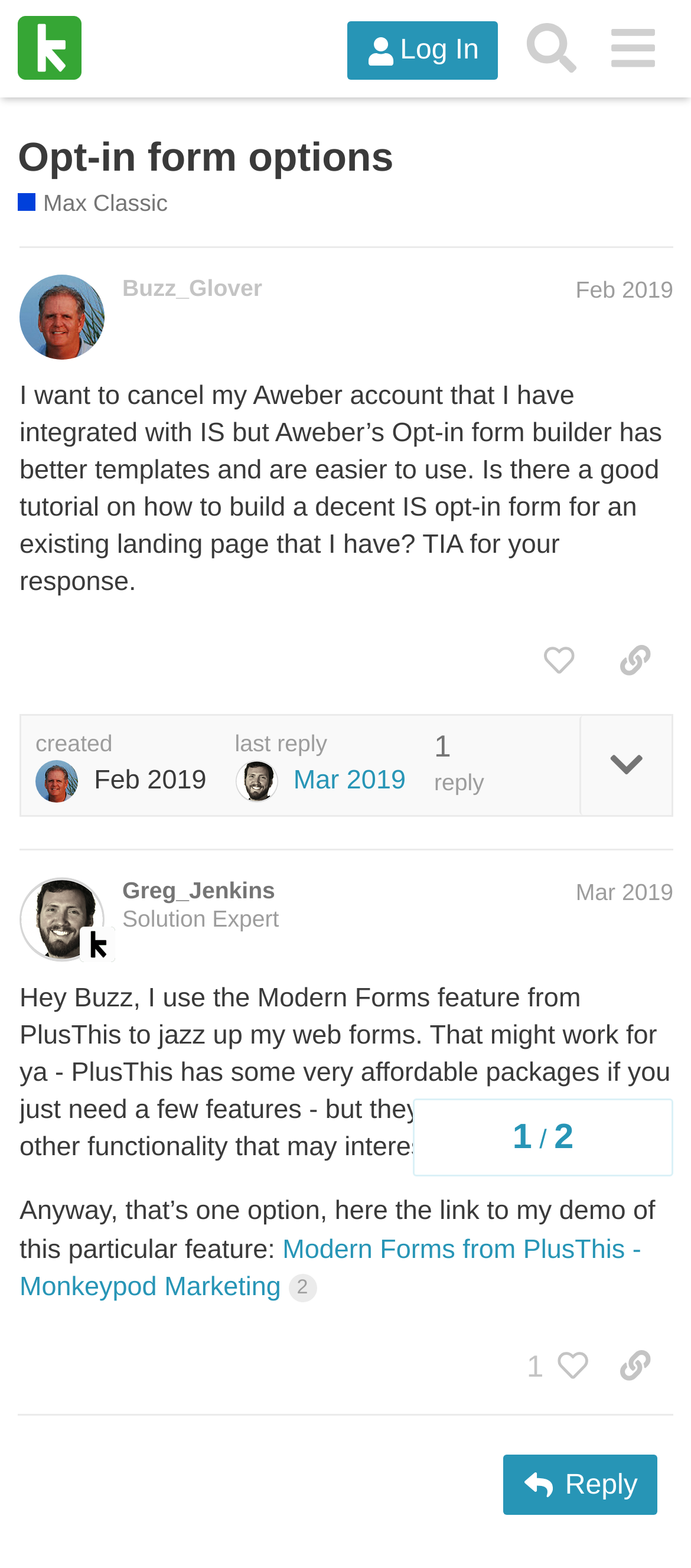Determine the bounding box coordinates of the element that should be clicked to execute the following command: "Like the post from Buzz_Glover".

[0.753, 0.4, 0.864, 0.444]